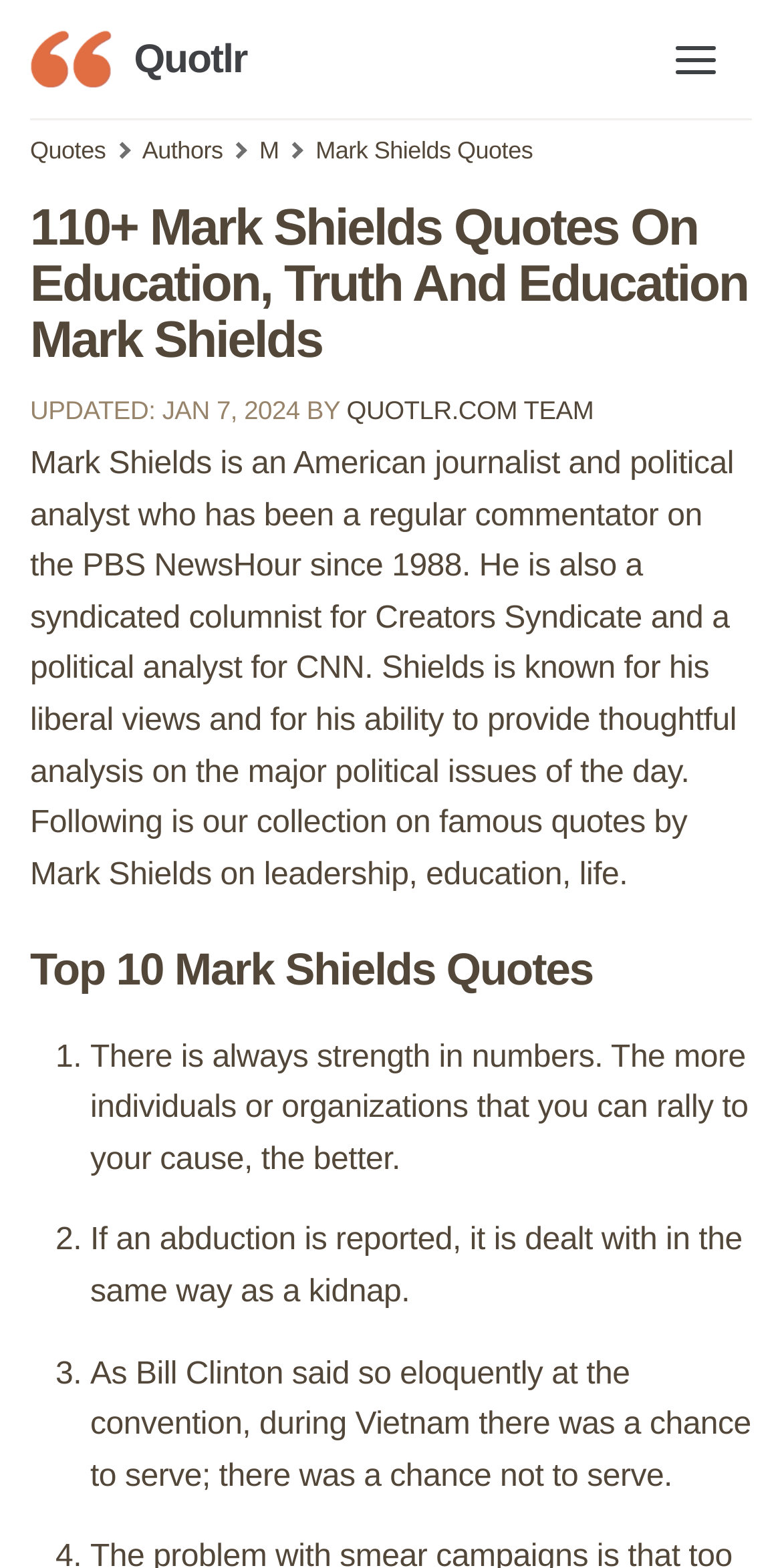Respond to the following question with a brief word or phrase:
Who is Mark Shields?

American journalist and political analyst